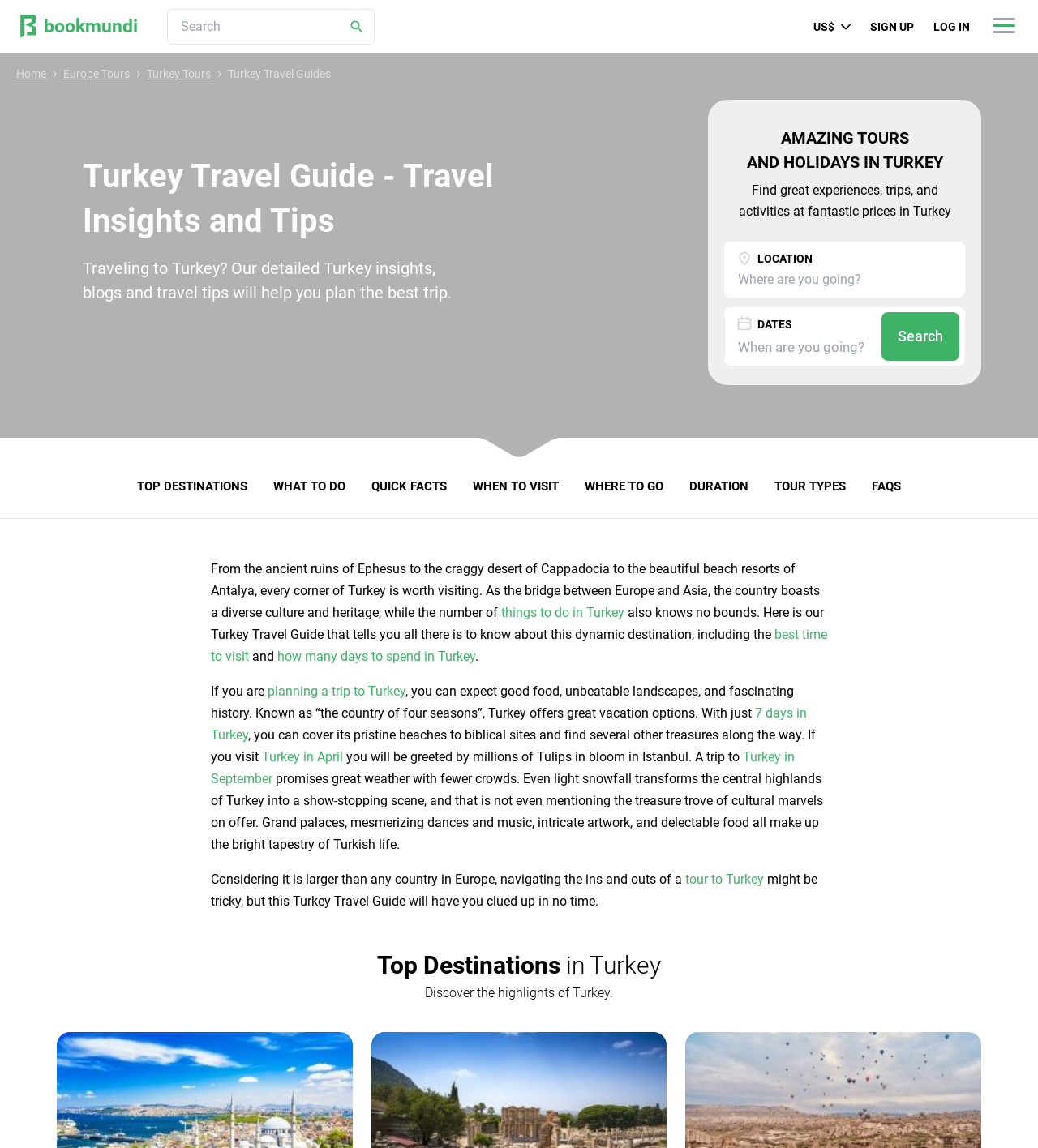Describe all the key features and sections of the webpage thoroughly.

This webpage is a travel guide for Turkey, providing insights and tips for planning a trip to the country. At the top of the page, there is a search bar with a "Search" button, allowing users to search for specific experiences, tours, or holiday packages. Below the search bar, there is a navigation menu with links to different sections of the website, including "Home", "Europe Tours", "Turkey Tours", and more.

The main content of the page is divided into several sections. The first section introduces Turkey as a travel destination, highlighting its diverse culture, heritage, and attractions. There is a heading "Turkey Travel Guide - Travel Insights and Tips" followed by a brief description of the country and its appeal to travelers.

Below this introduction, there is a section with a heading "AMAZING TOURS AND HOLIDAYS IN TURKEY" and a search form with fields for "LOCATION" and "DATES". This section appears to be a search tool for finding tours and holiday packages in Turkey.

The next section is a collection of links to different topics related to traveling in Turkey, including "TOP DESTINATIONS", "WHAT TO DO", "QUICK FACTS", and more. These links are arranged horizontally across the page.

Following this, there is a long passage of text that provides more detailed information about traveling in Turkey, including the best time to visit, how many days to spend in the country, and what to expect from a trip to Turkey. This passage includes several links to more specific topics, such as "7 days in Turkey" and "Turkey in April".

Finally, there is a section with a heading "Top Destinations in Turkey" and a brief description of the highlights of Turkey.